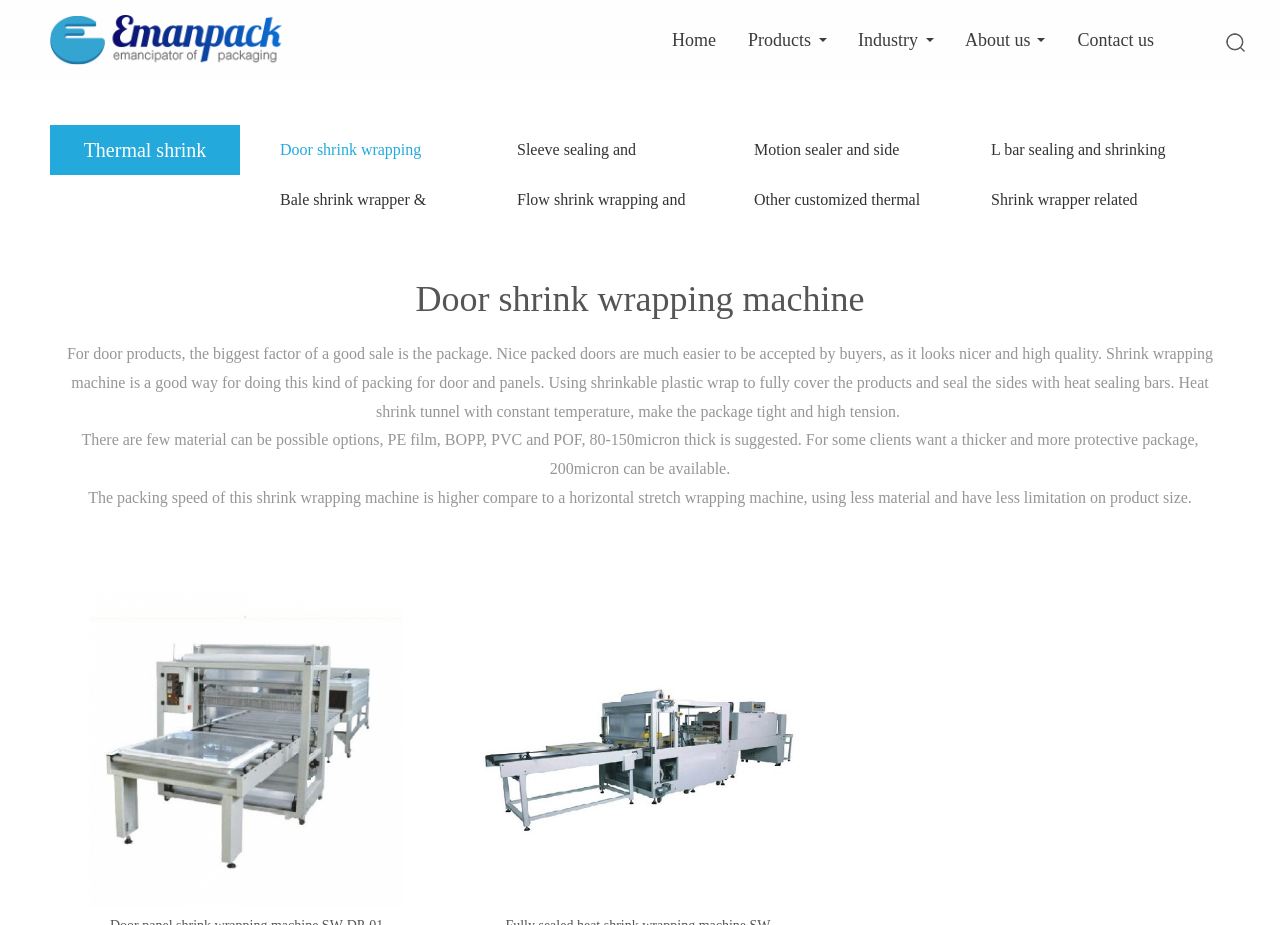What is the main purpose of the shrink wrapping machine?
Please look at the screenshot and answer using one word or phrase.

Packing door and panel products